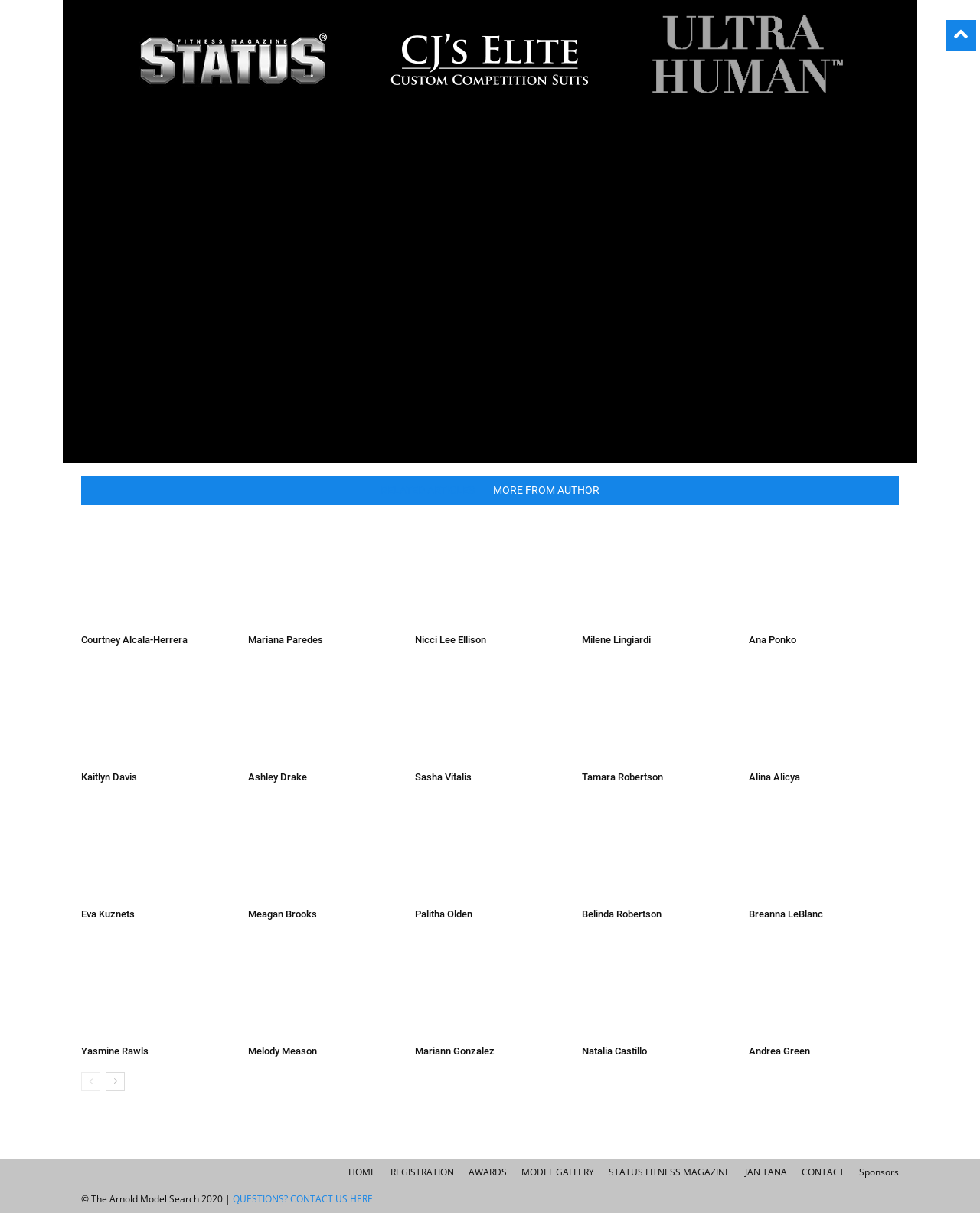What is the purpose of the webpage?
Using the image as a reference, answer the question with a short word or phrase.

Displaying fitness models